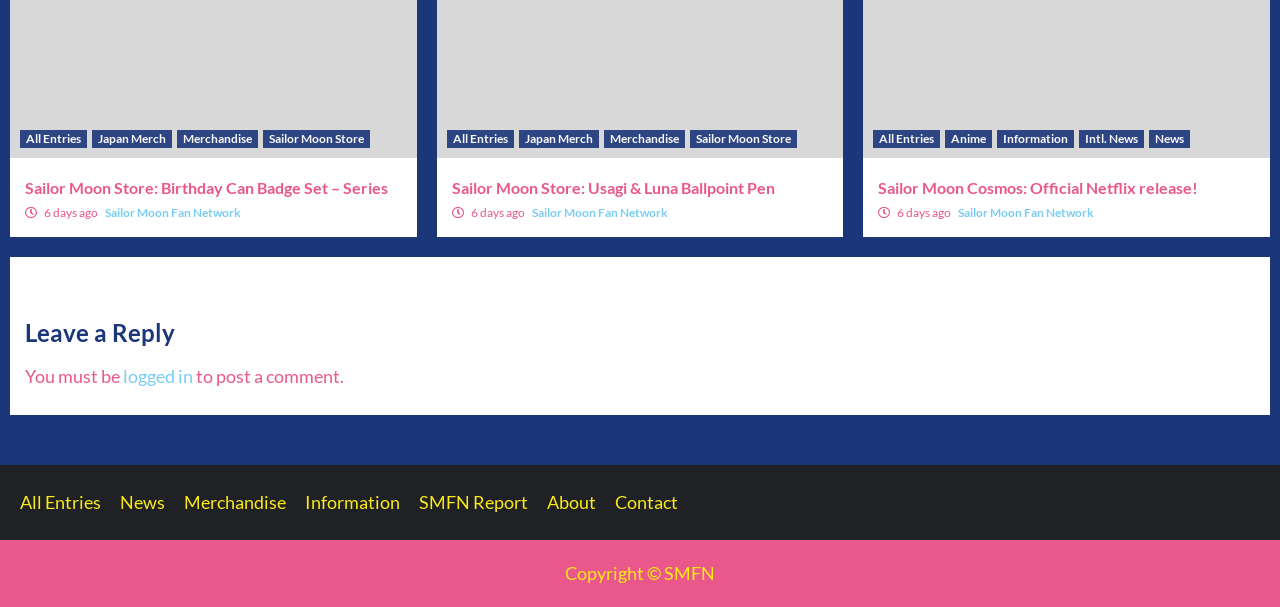What is the name of the fan network?
Based on the visual, give a brief answer using one word or a short phrase.

Sailor Moon Fan Network